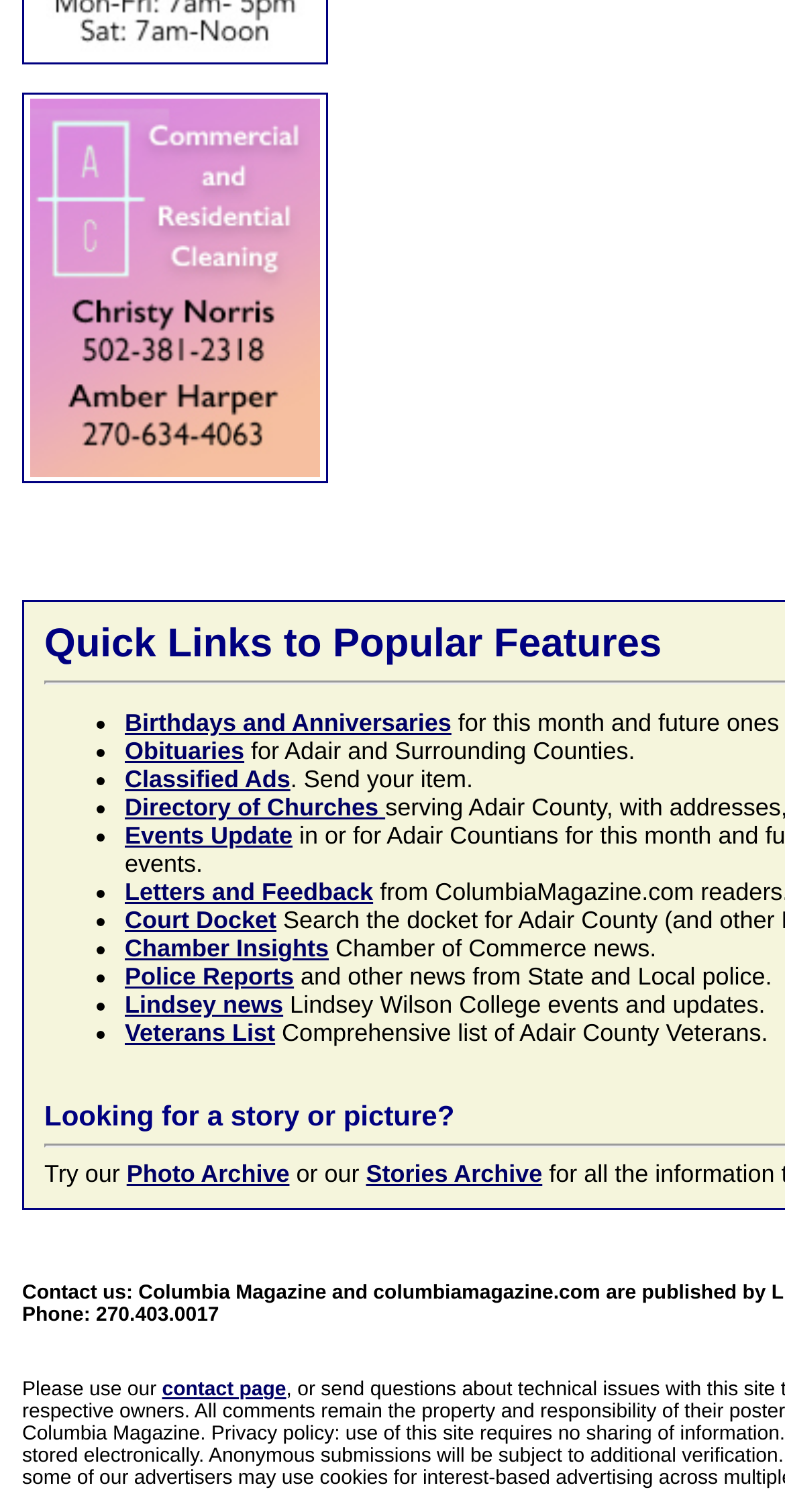Provide a one-word or short-phrase response to the question:
How can I find a story or picture on this website?

Try Photo Archive or Stories Archive